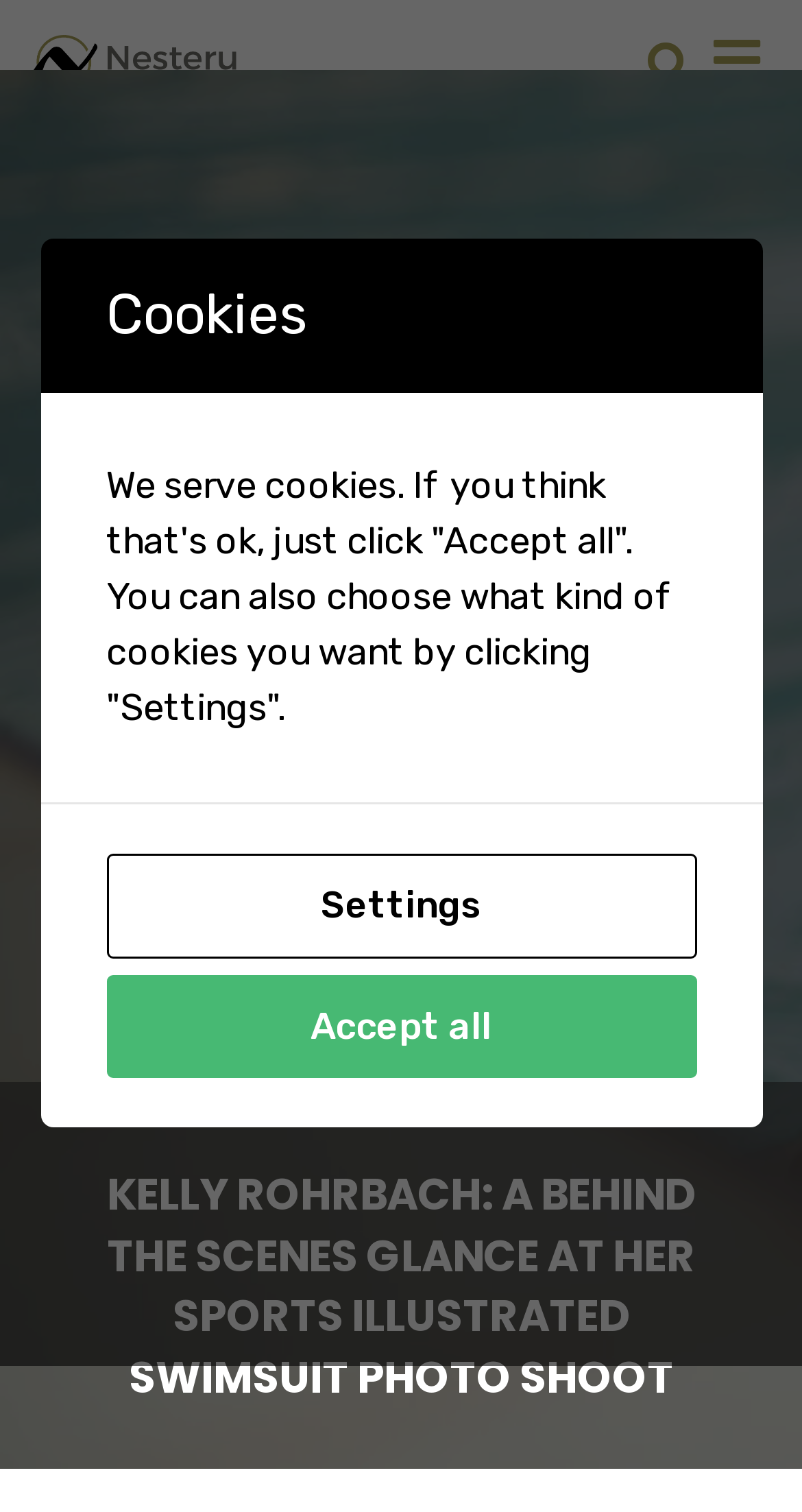What is the name of the person featured in the article?
Please provide a full and detailed response to the question.

By looking at the webpage, I can see that the main heading mentions 'Kelly Rohrbach' which suggests that the article is about her. This is further supported by the fact that the webpage is about a behind-the-scenes glance at her Sports Illustrated Swimsuit photo shoot.